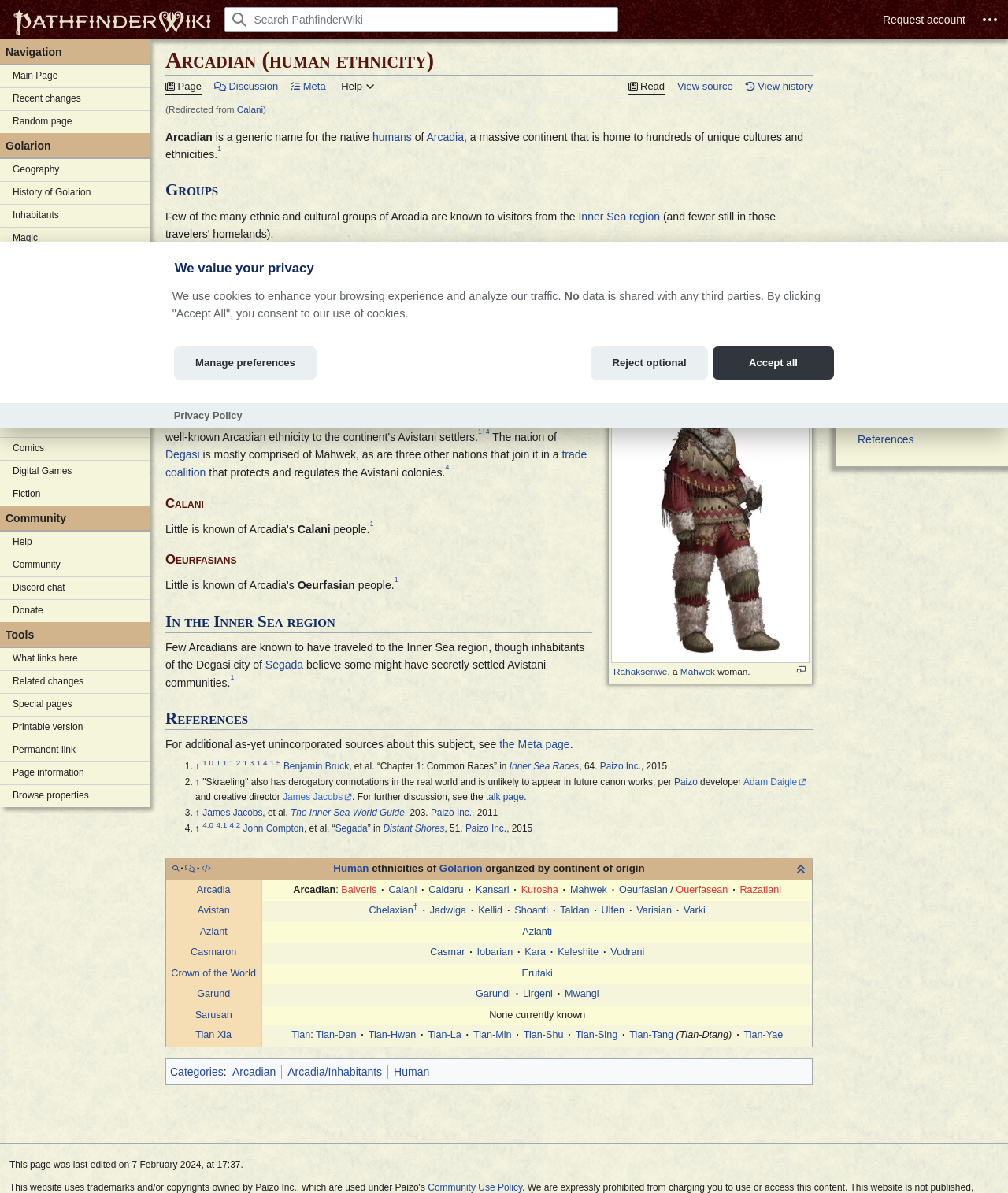What is the name of the human ethnicity being described?
Refer to the image and give a detailed answer to the question.

The webpage is about the Arcadian human ethnicity, which is evident from the title 'Arcadian (human ethnicity) - PathfinderWiki' and the content of the webpage.